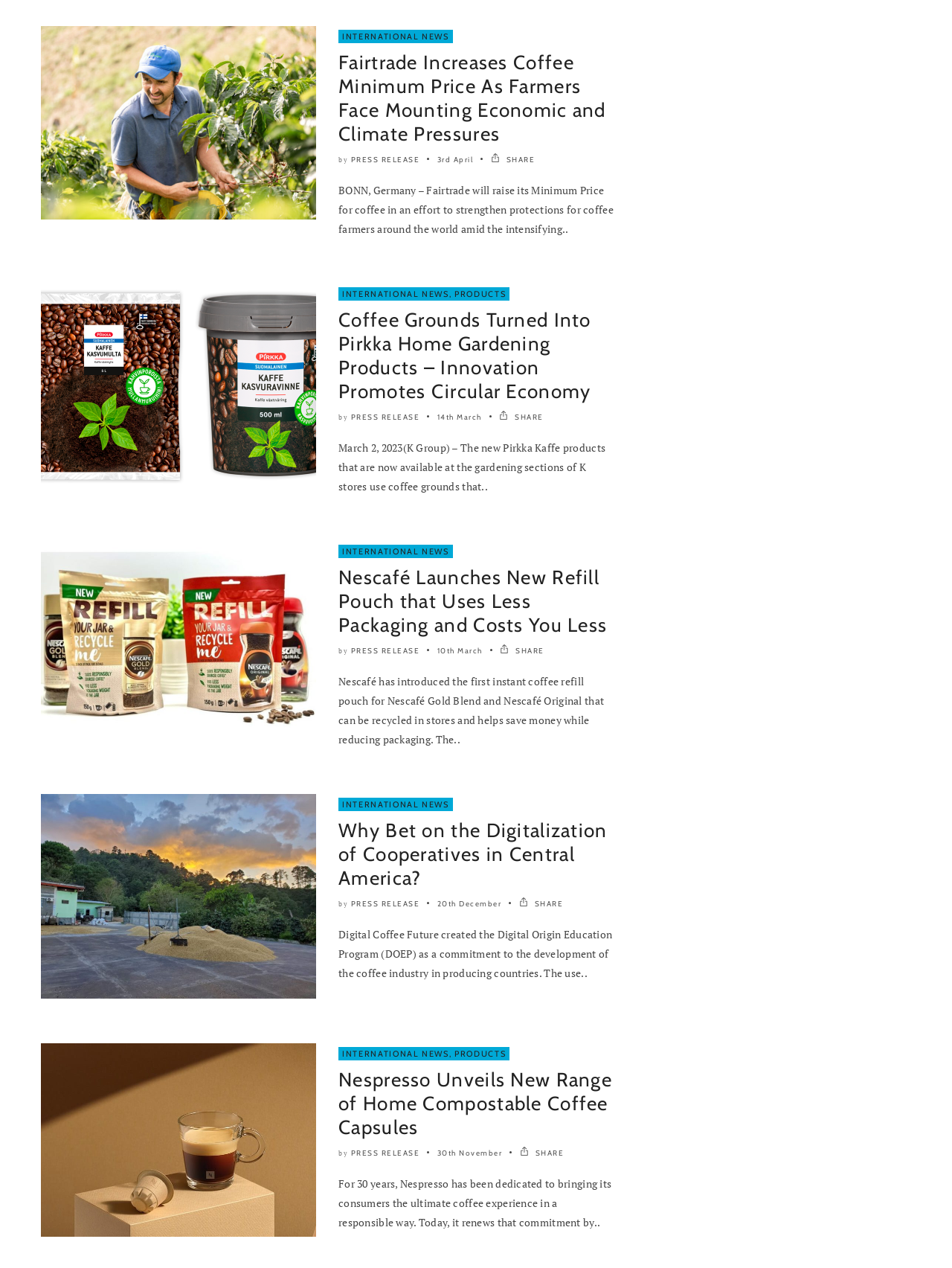Determine the bounding box coordinates of the area to click in order to meet this instruction: "Read the article 'Fairtrade Increases Coffee Minimum Price As Farmers Face Mounting Economic and Climate Pressures'".

[0.355, 0.04, 0.637, 0.115]